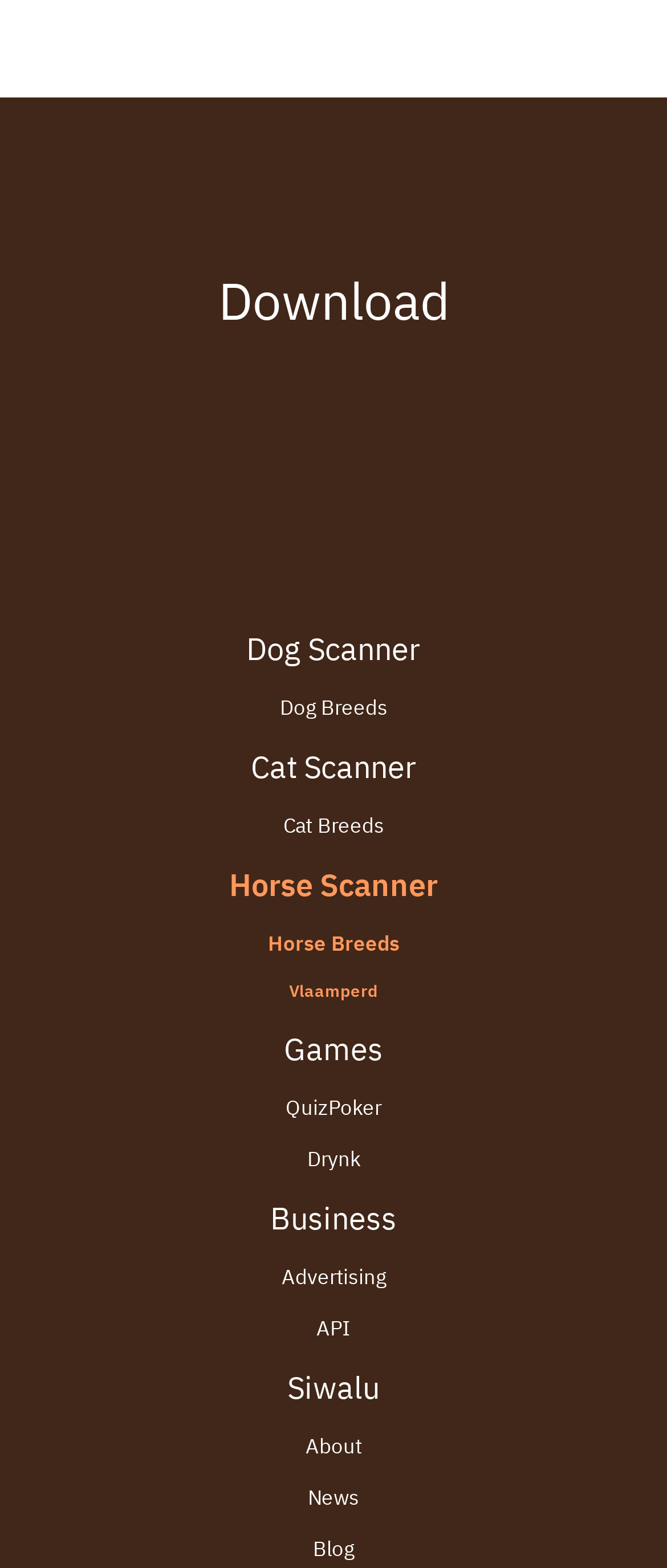Pinpoint the bounding box coordinates of the area that must be clicked to complete this instruction: "Download the app on Google Play".

[0.323, 0.229, 0.485, 0.275]